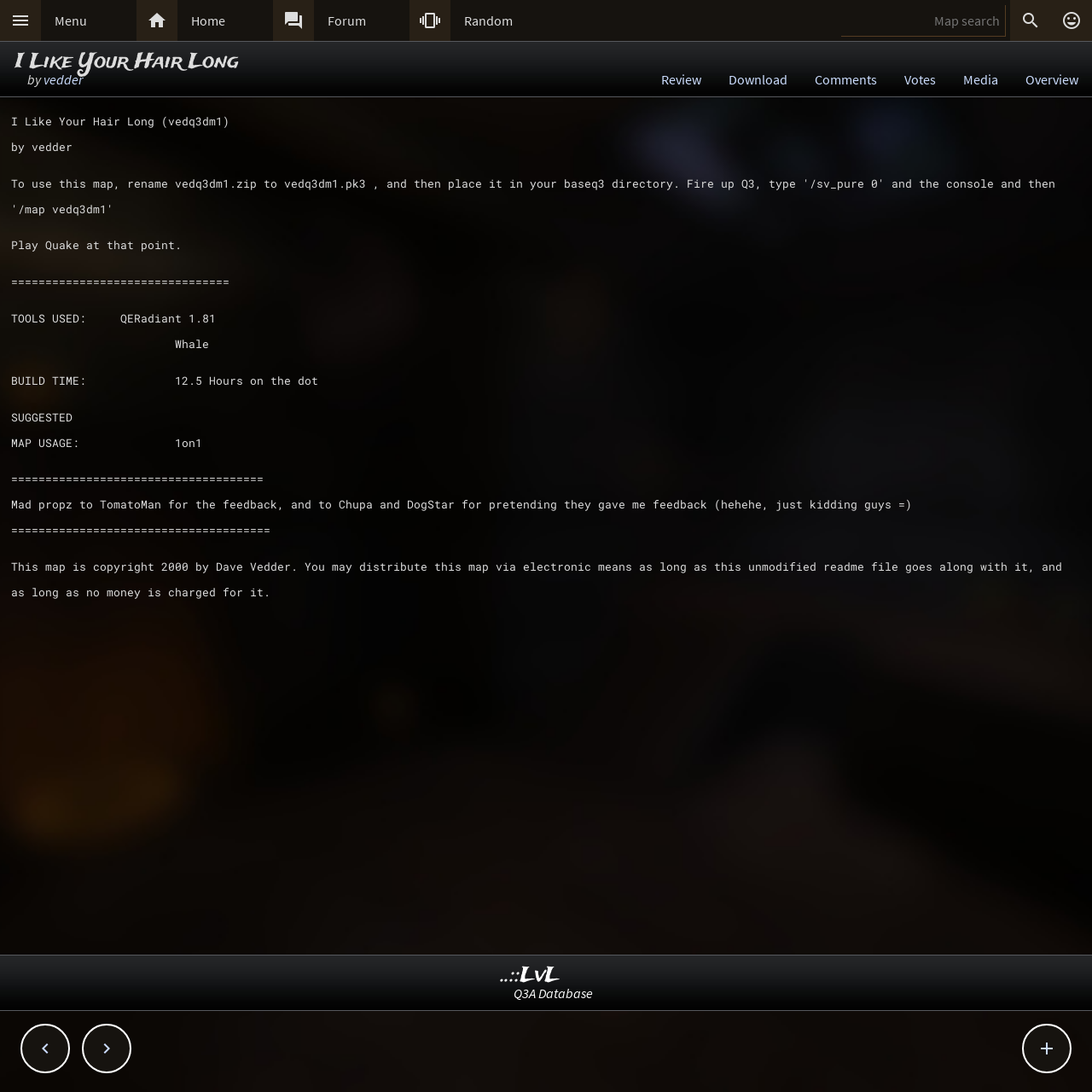Could you locate the bounding box coordinates for the section that should be clicked to accomplish this task: "Visit the Q3A Database".

[0.47, 0.901, 0.543, 0.917]